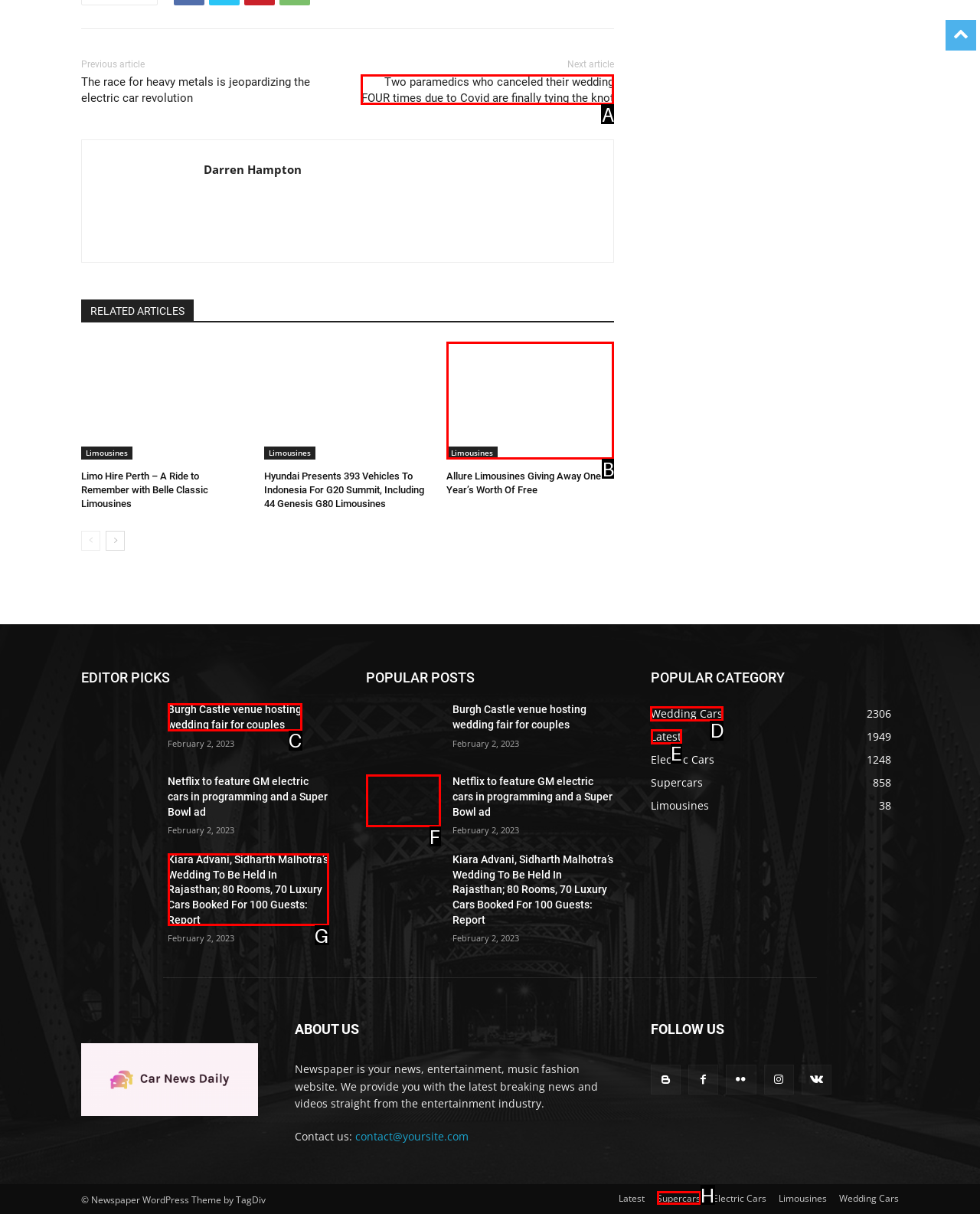Which choice should you pick to execute the task: View the 'Wedding Cars' category
Respond with the letter associated with the correct option only.

D